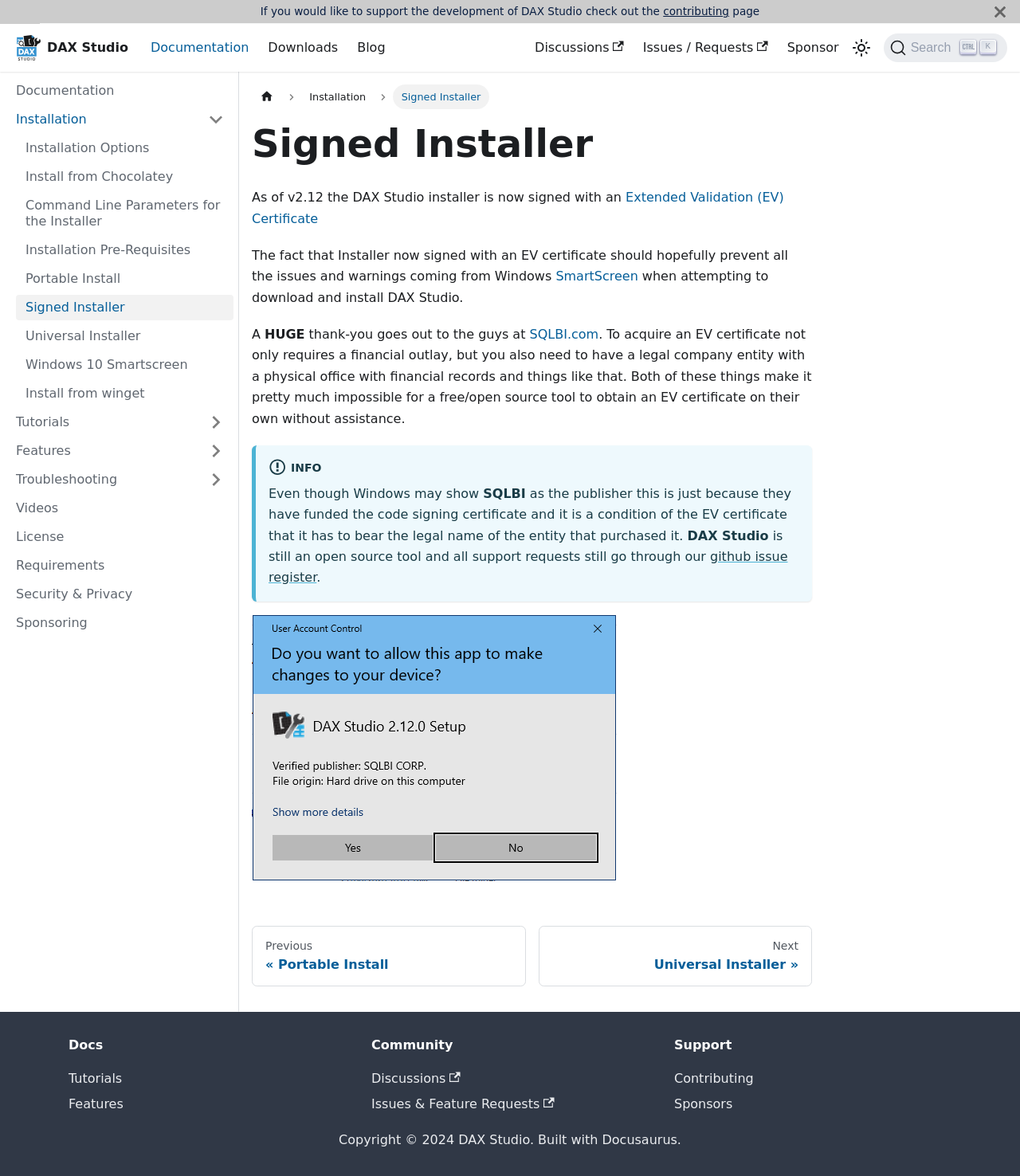Please analyze the image and give a detailed answer to the question:
What is the current page about?

Based on the webpage content, the current page is about the signed installer of DAX Studio, specifically the fact that the installer is now signed with an Extended Validation (EV) Certificate as of version 2.12.